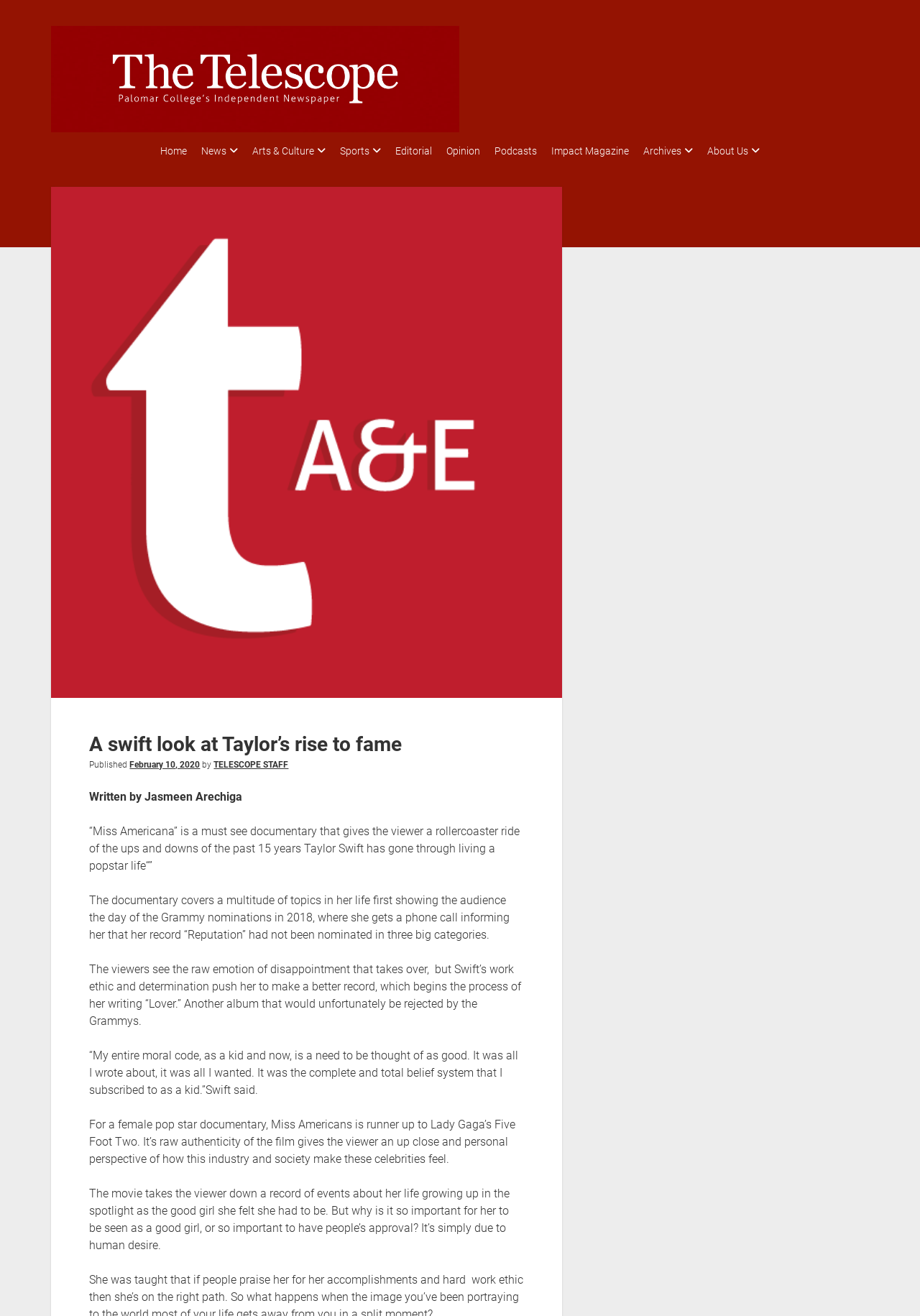Give a concise answer using only one word or phrase for this question:
What is the title of the documentary mentioned in the article?

Miss Americana